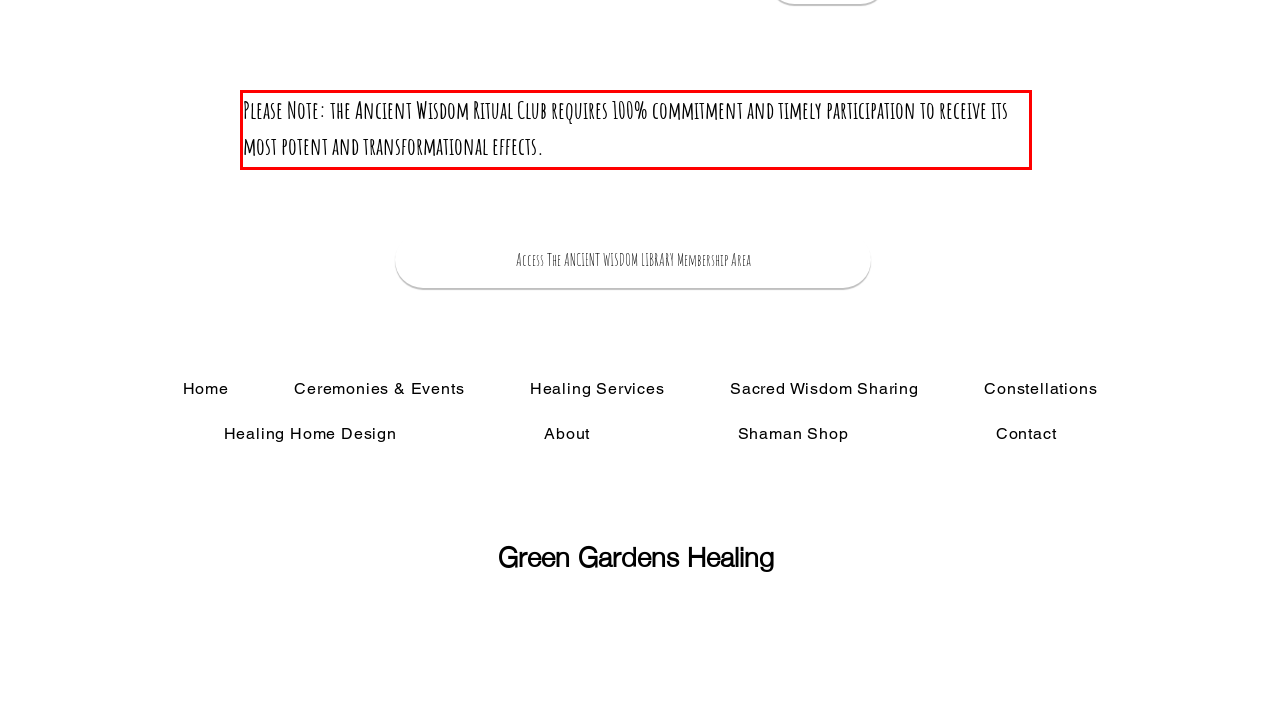Analyze the screenshot of the webpage and extract the text from the UI element that is inside the red bounding box.

Please Note: the Ancient Wisdom Ritual Club requires 100% commitment and timely participation to receive its most potent and transformational effects.